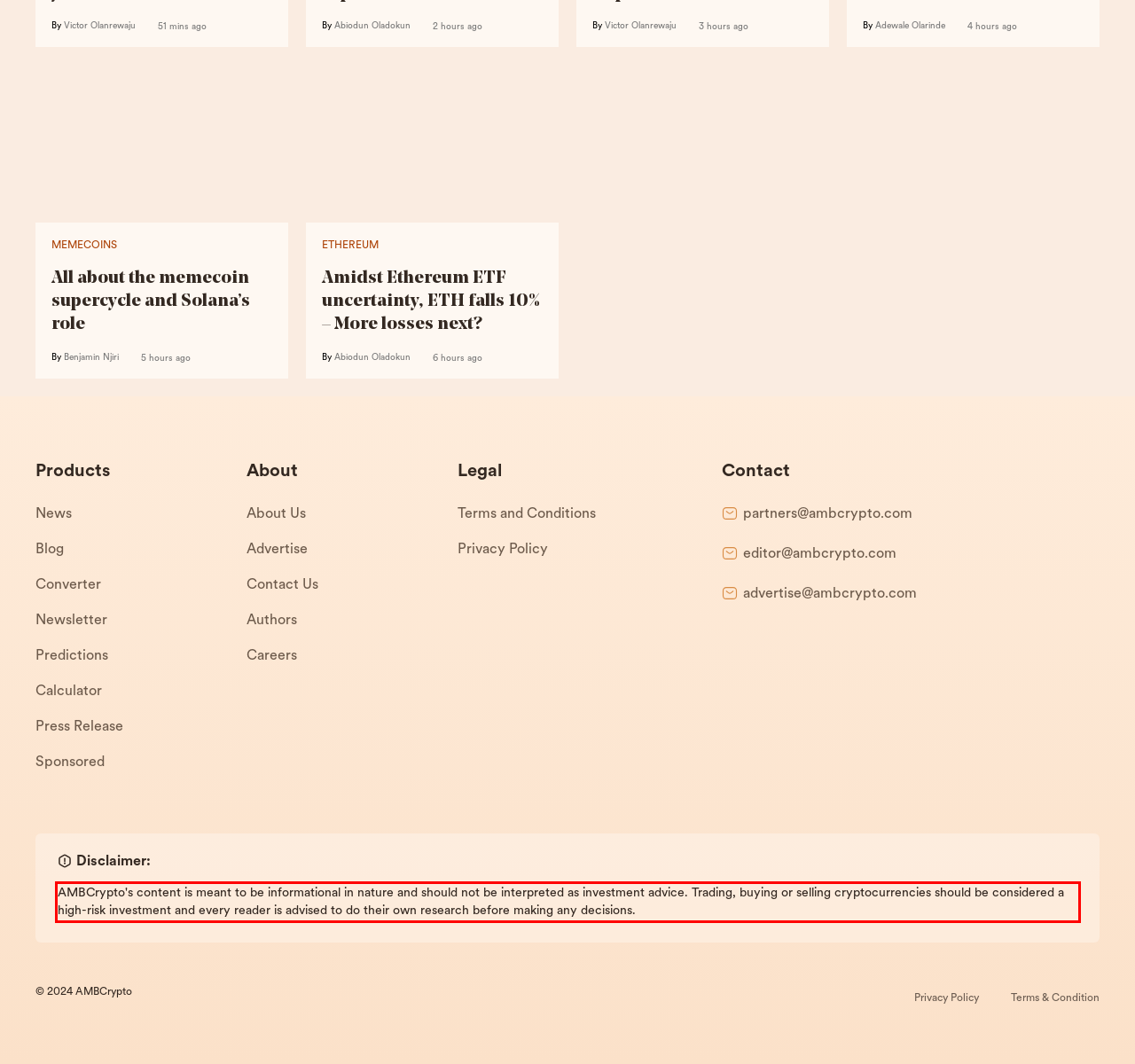You have a screenshot of a webpage, and there is a red bounding box around a UI element. Utilize OCR to extract the text within this red bounding box.

AMBCrypto's content is meant to be informational in nature and should not be interpreted as investment advice. Trading, buying or selling cryptocurrencies should be considered a high-risk investment and every reader is advised to do their own research before making any decisions.